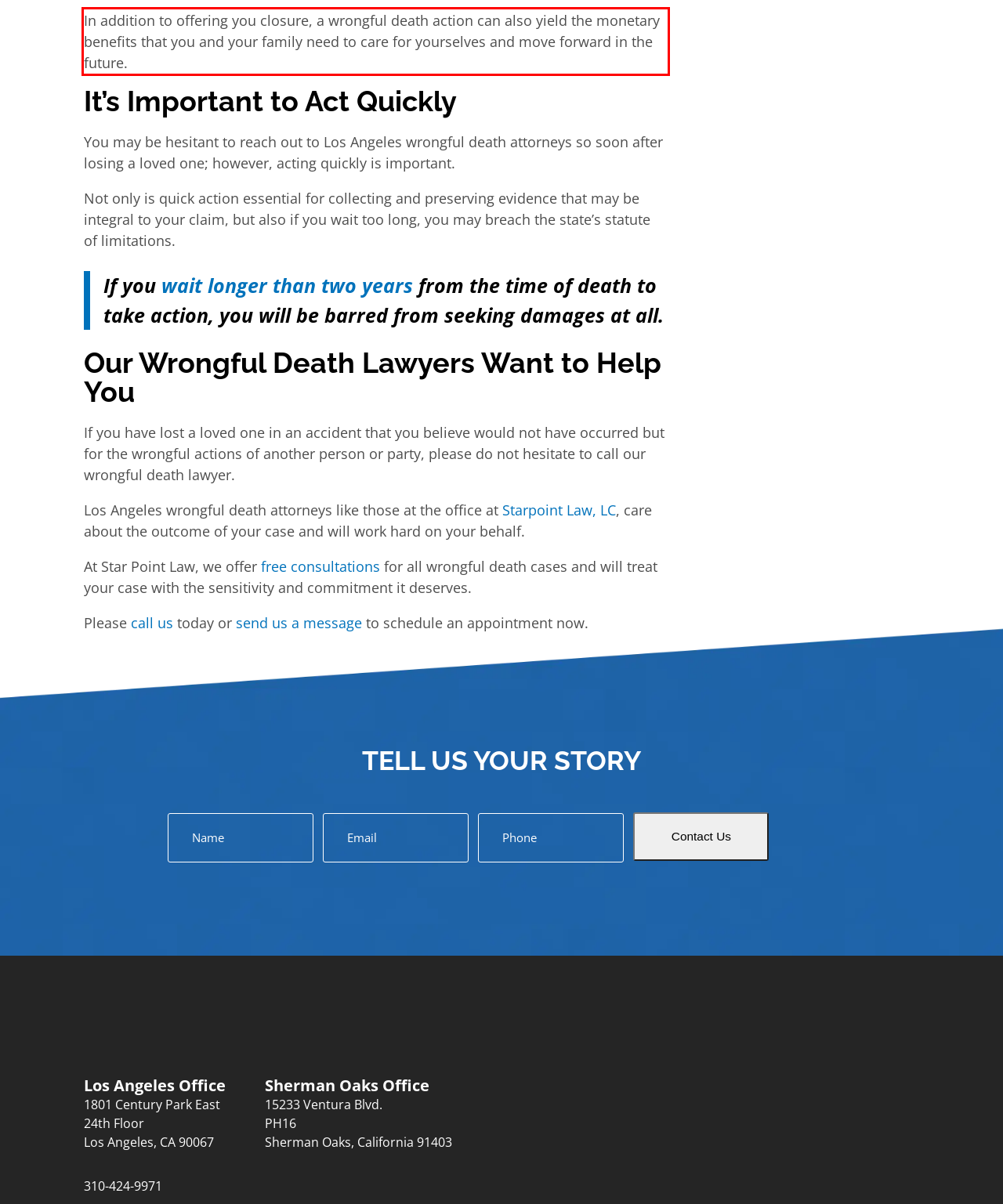You are given a screenshot of a webpage with a UI element highlighted by a red bounding box. Please perform OCR on the text content within this red bounding box.

In addition to offering you closure, a wrongful death action can also yield the monetary benefits that you and your family need to care for yourselves and move forward in the future.